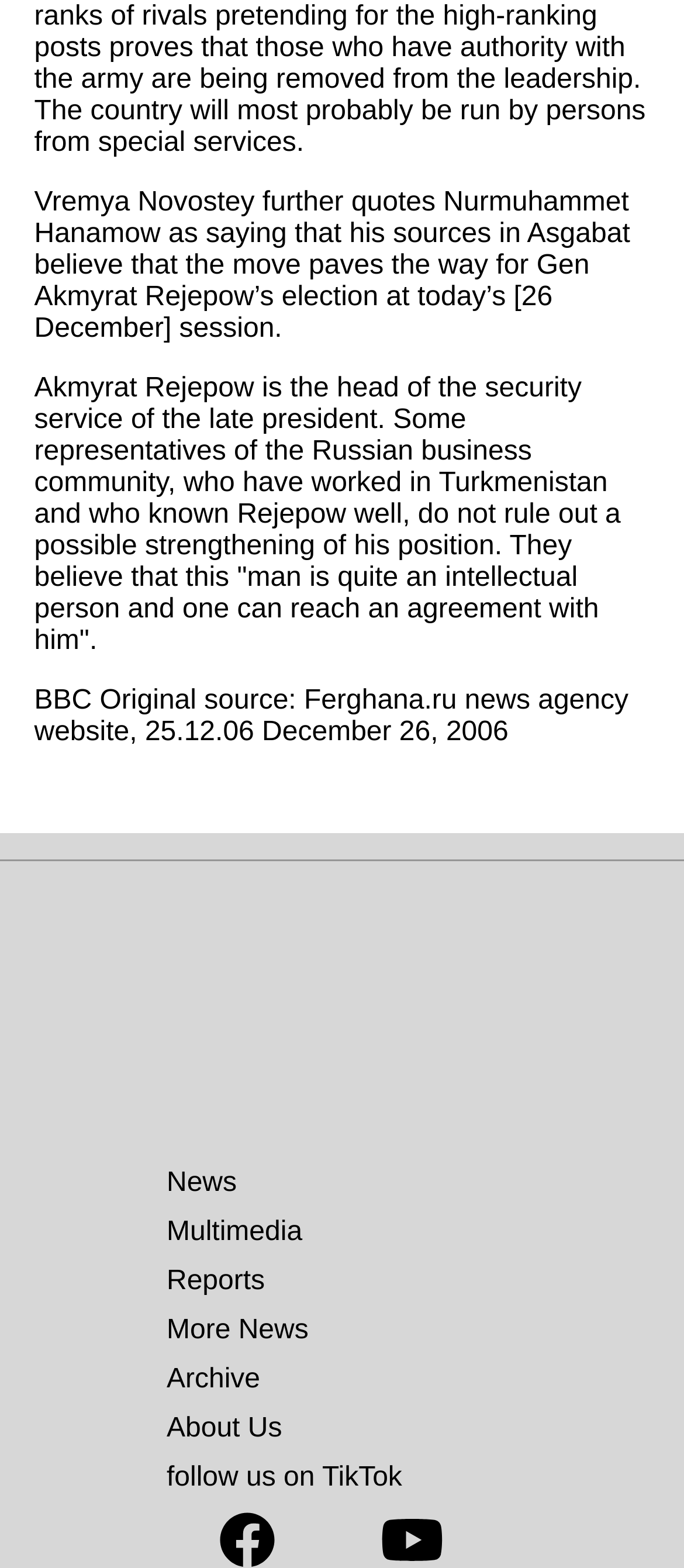Locate the bounding box for the described UI element: "follow us on TikTok". Ensure the coordinates are four float numbers between 0 and 1, formatted as [left, top, right, bottom].

[0.244, 0.932, 0.588, 0.951]